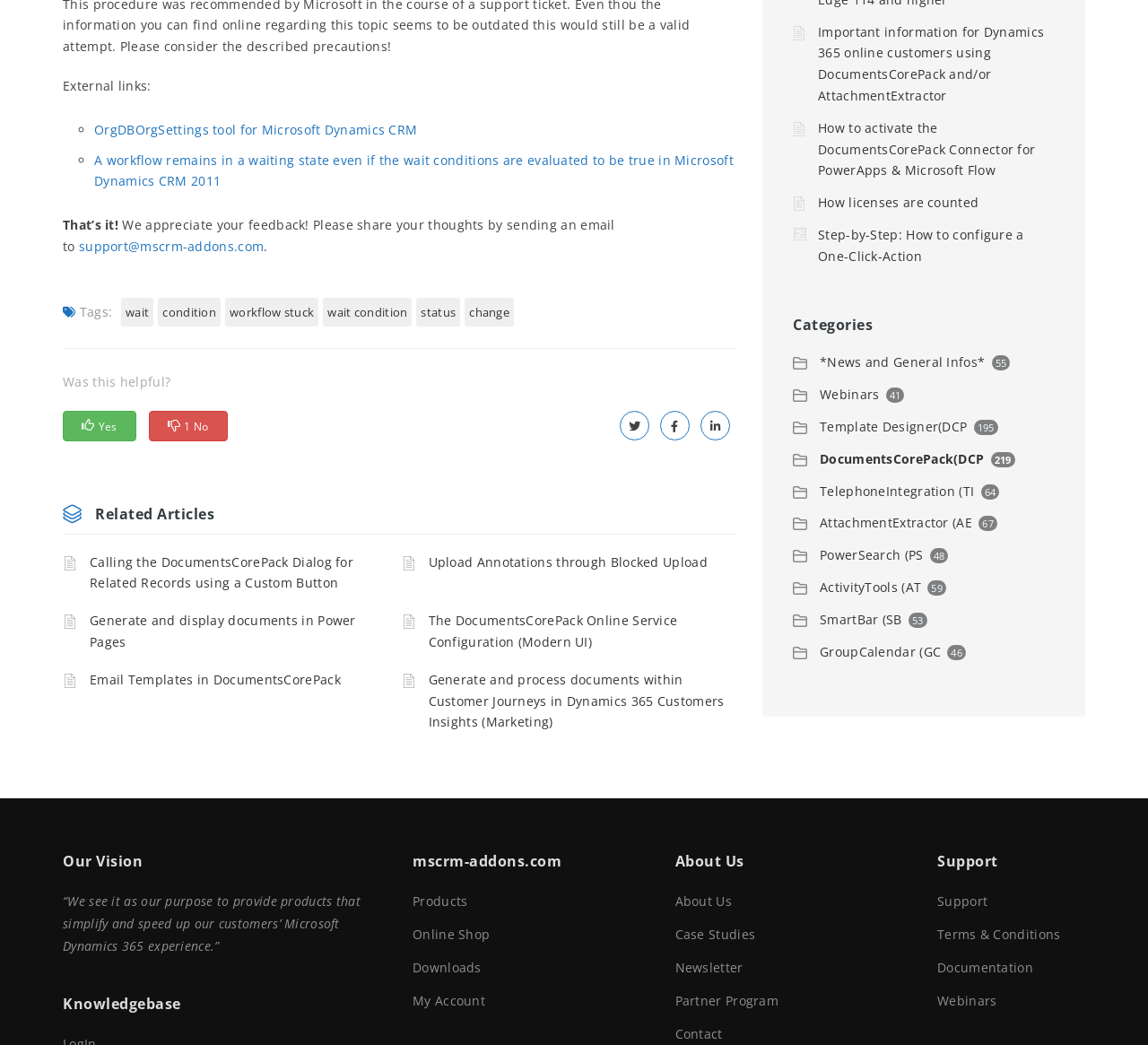Please mark the clickable region by giving the bounding box coordinates needed to complete this instruction: "Click on the link 'Was this helpful?'".

[0.055, 0.357, 0.149, 0.373]